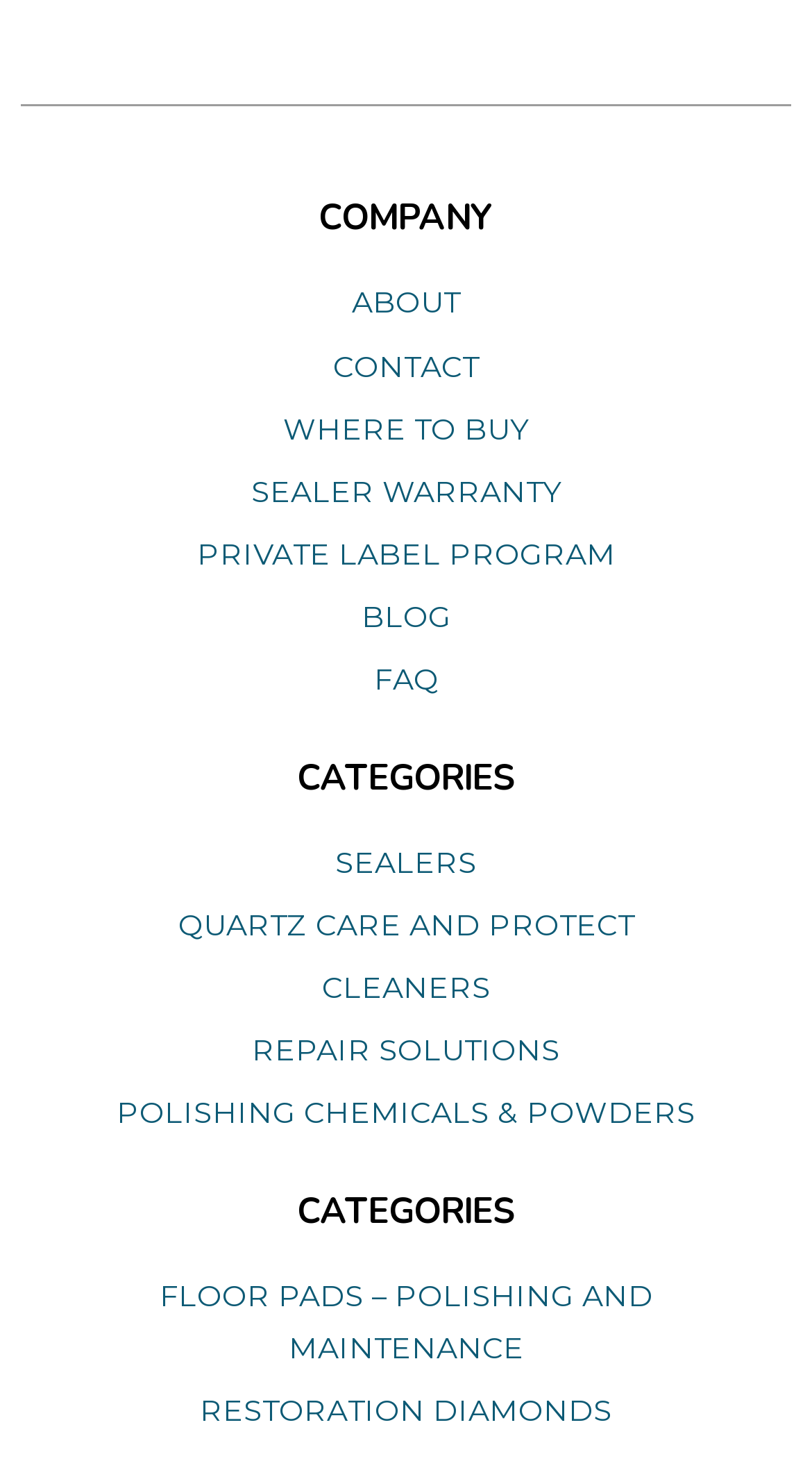What is the last link in the main navigation menu?
Carefully examine the image and provide a detailed answer to the question.

I looked at the links in the main navigation menu and found that the last link is 'FAQ', which is located at the bottom of the menu.